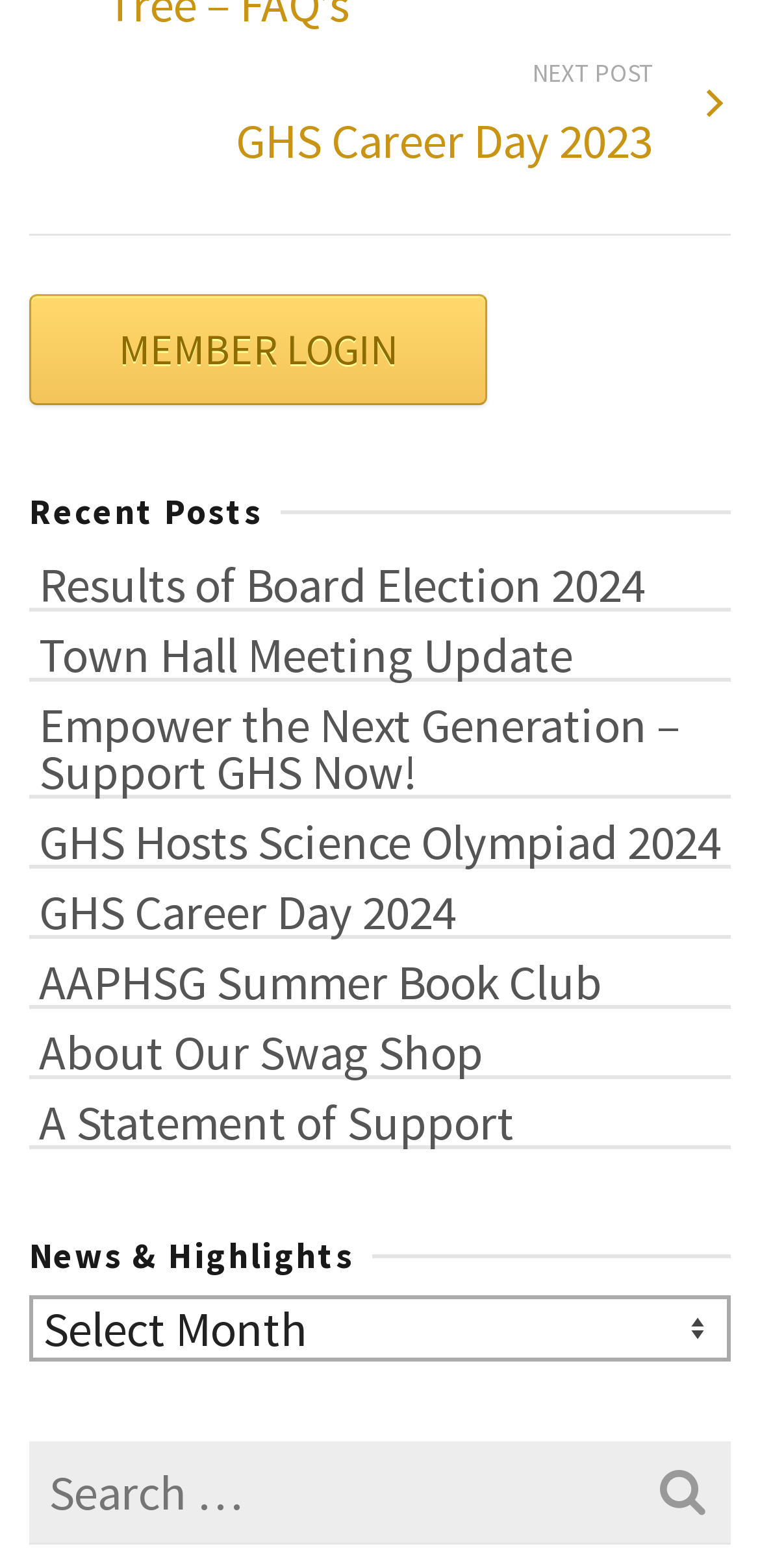Locate the bounding box coordinates of the element that needs to be clicked to carry out the instruction: "Click on the NEXT POST link". The coordinates should be given as four float numbers ranging from 0 to 1, i.e., [left, top, right, bottom].

[0.31, 0.025, 0.962, 0.112]